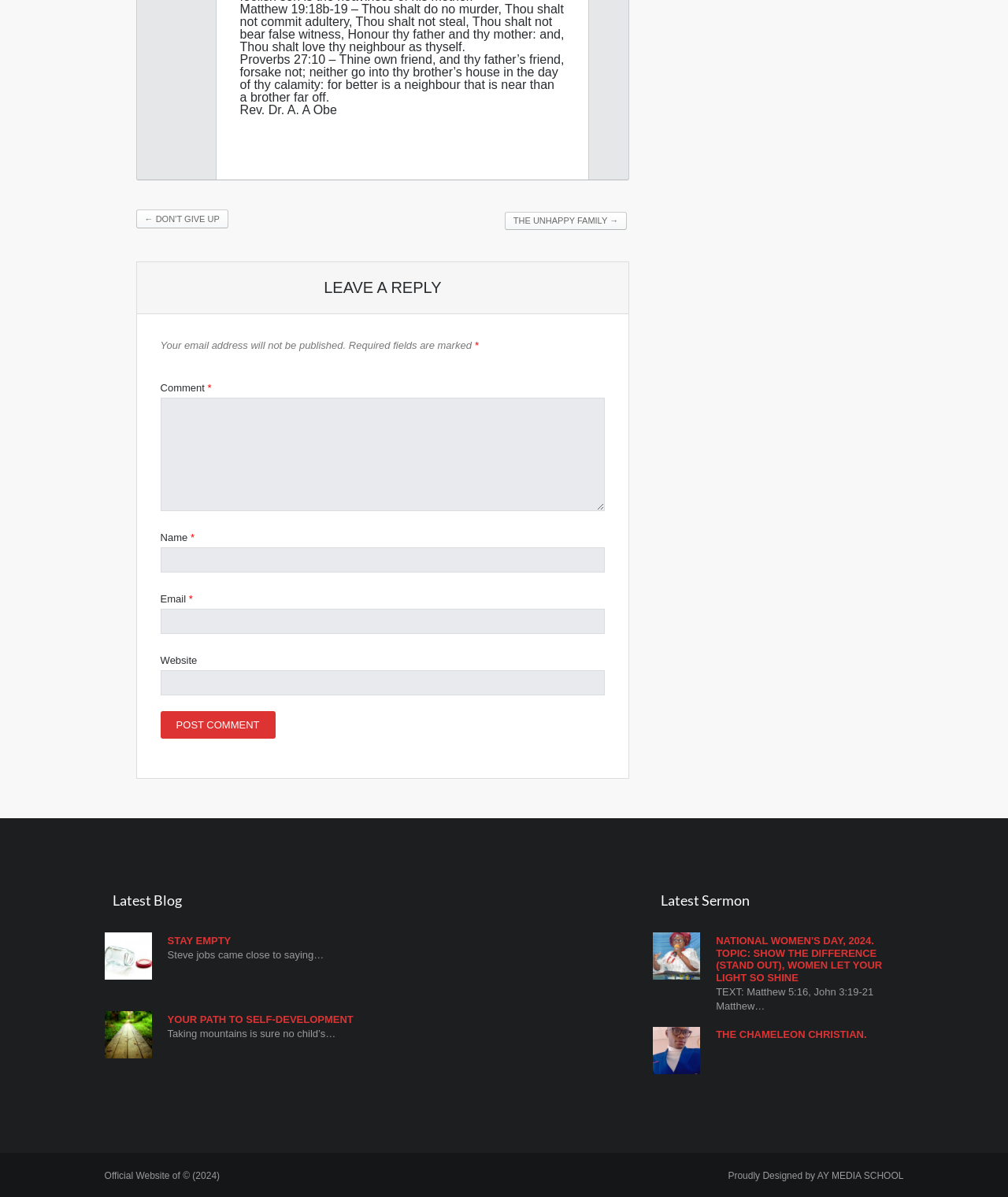What is the first Bible verse mentioned?
Look at the image and respond with a single word or a short phrase.

Matthew 19:18b-19